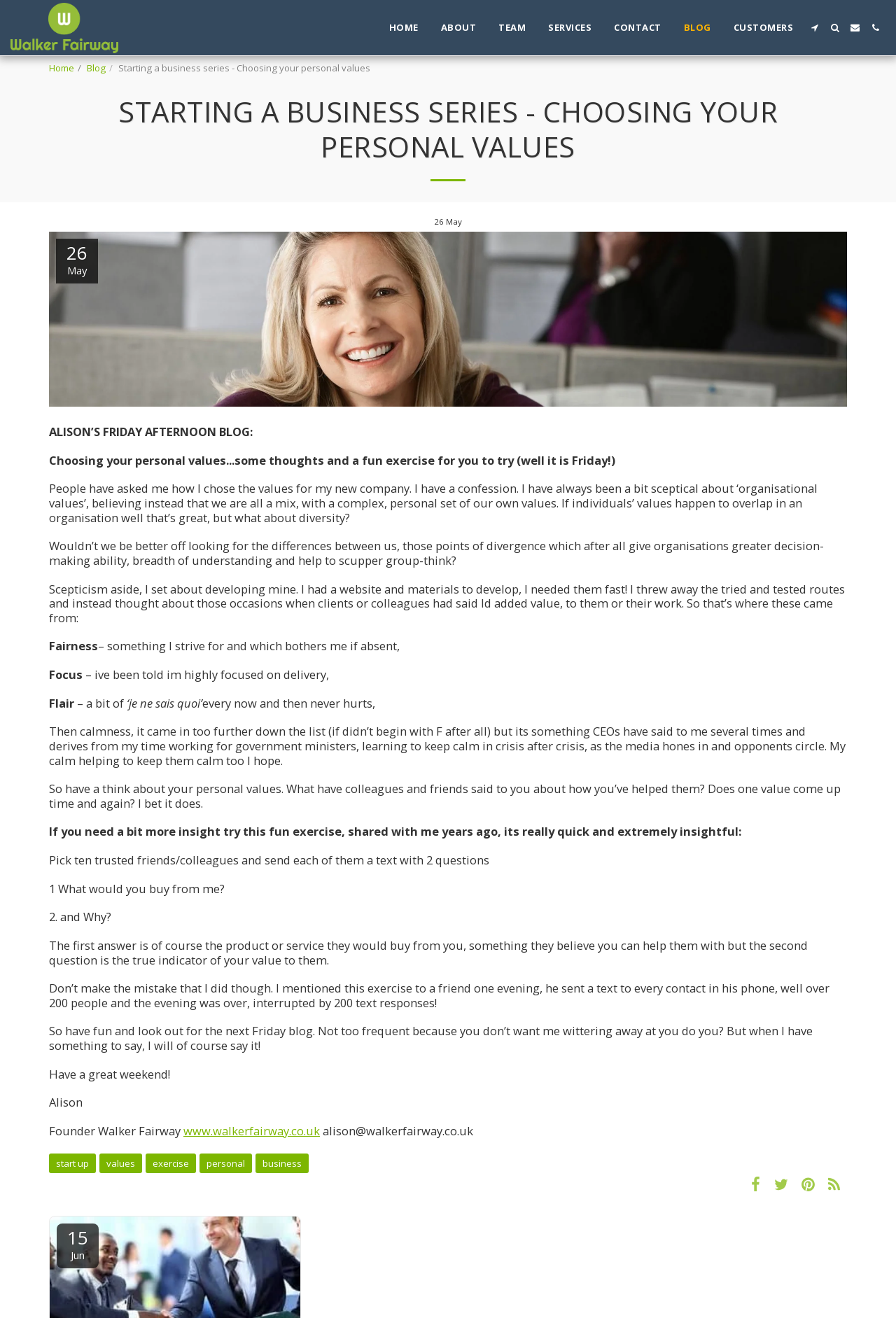Kindly determine the bounding box coordinates of the area that needs to be clicked to fulfill this instruction: "Go to the CONTACT page".

[0.673, 0.014, 0.75, 0.028]